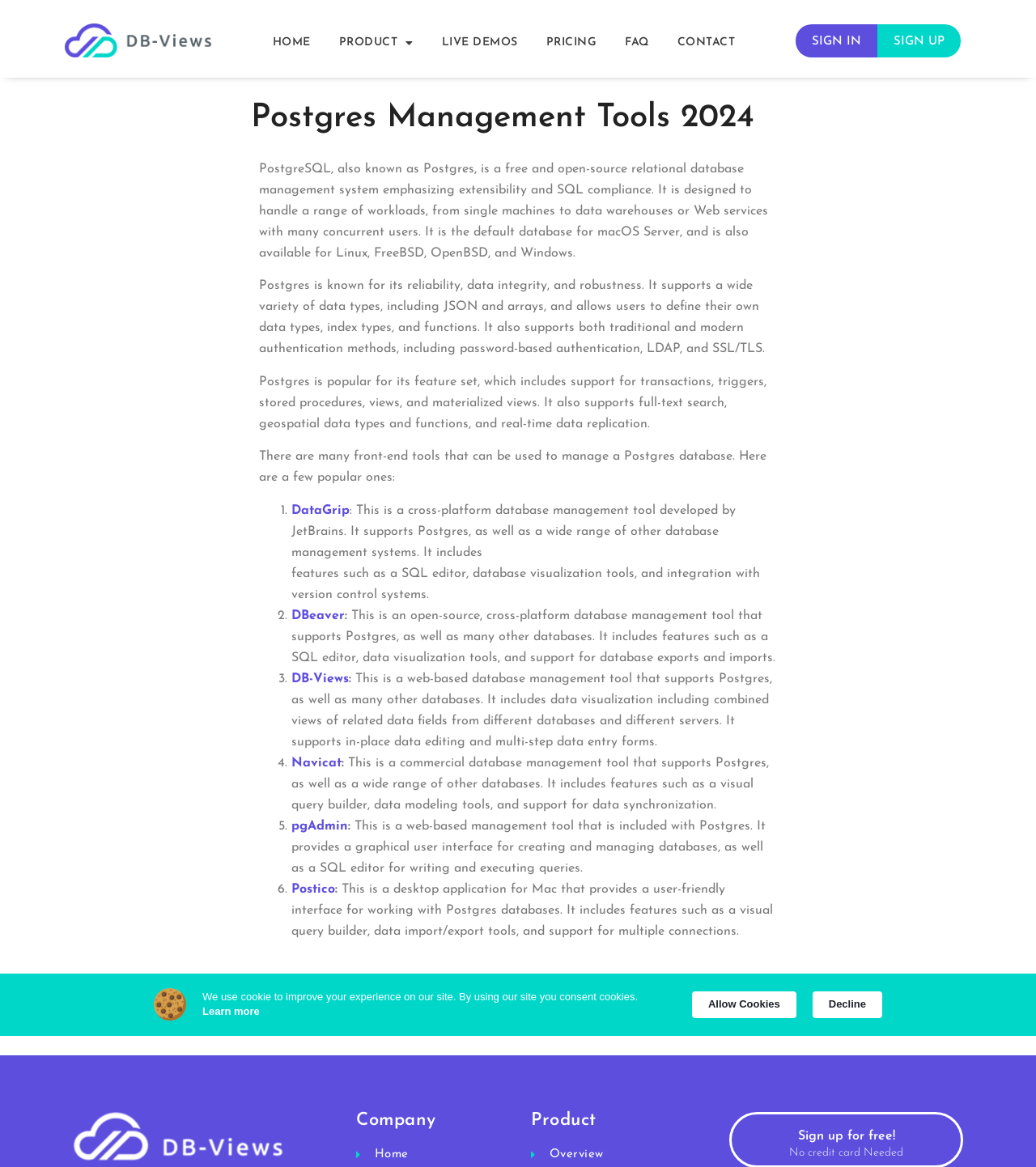Calculate the bounding box coordinates of the UI element given the description: "alt="db views"".

[0.07, 0.953, 0.273, 0.994]